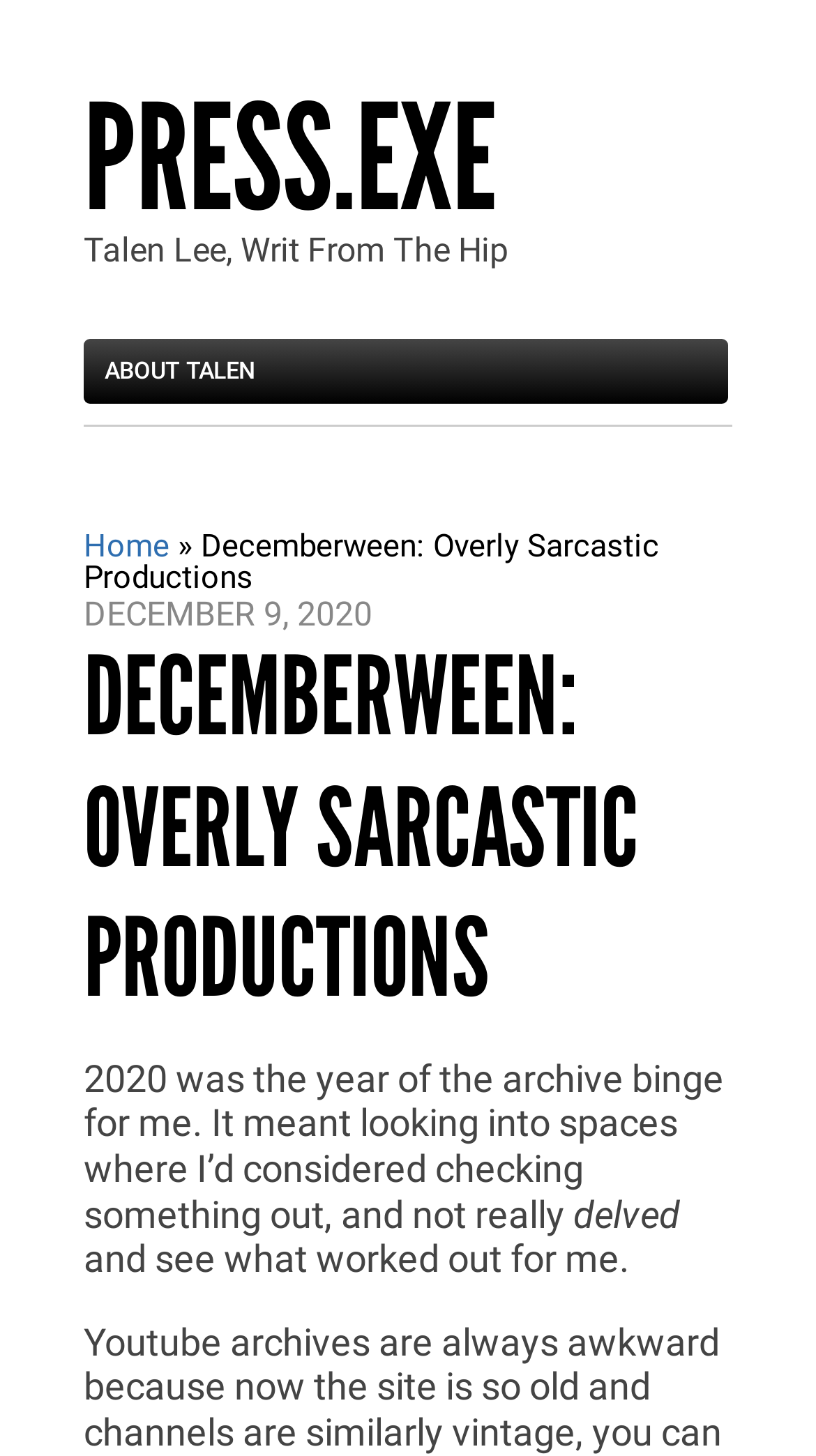What is the date of the article? Analyze the screenshot and reply with just one word or a short phrase.

December 9, 2020